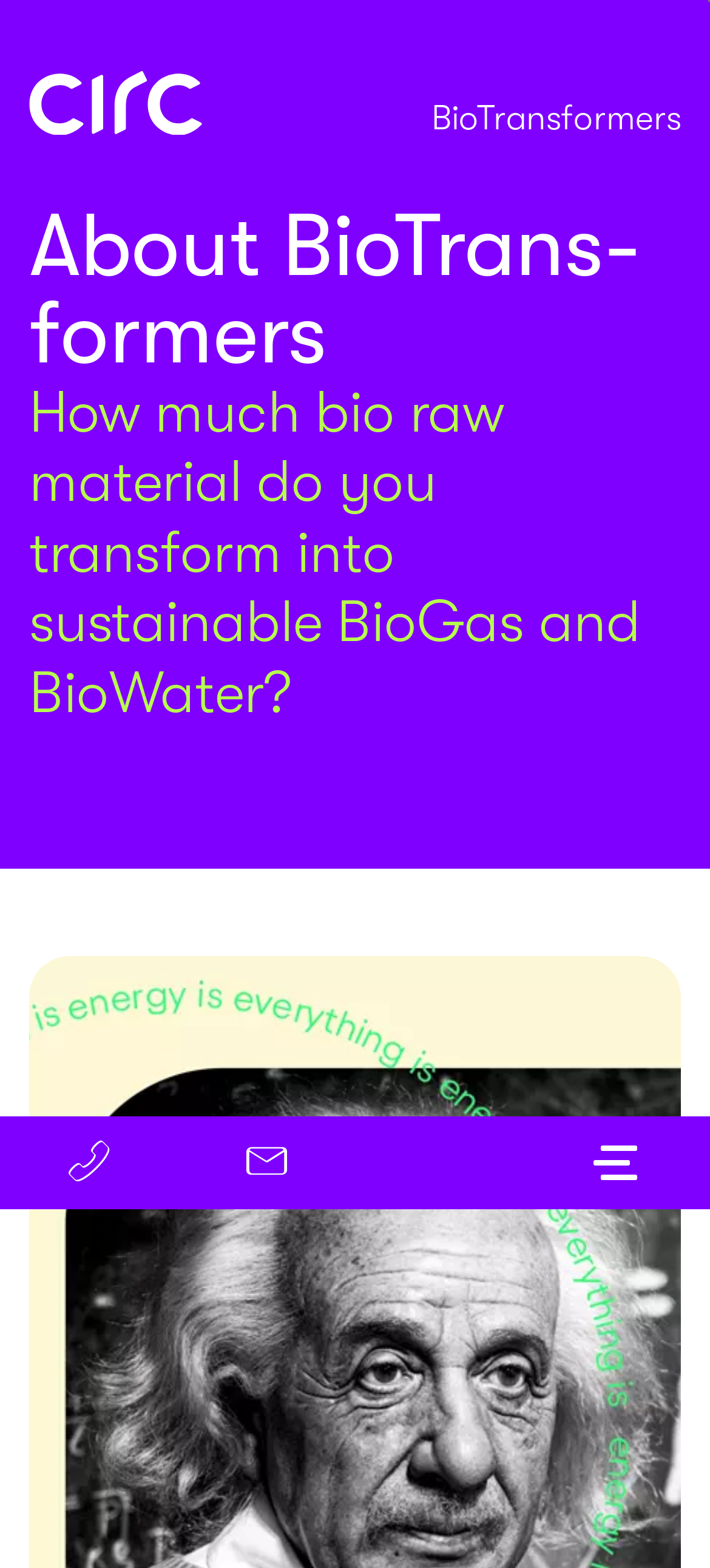Identify the coordinates of the bounding box for the element described below: "info@circ.energy". Return the coordinates as four float numbers between 0 and 1: [left, top, right, bottom].

[0.25, 0.712, 0.5, 0.771]